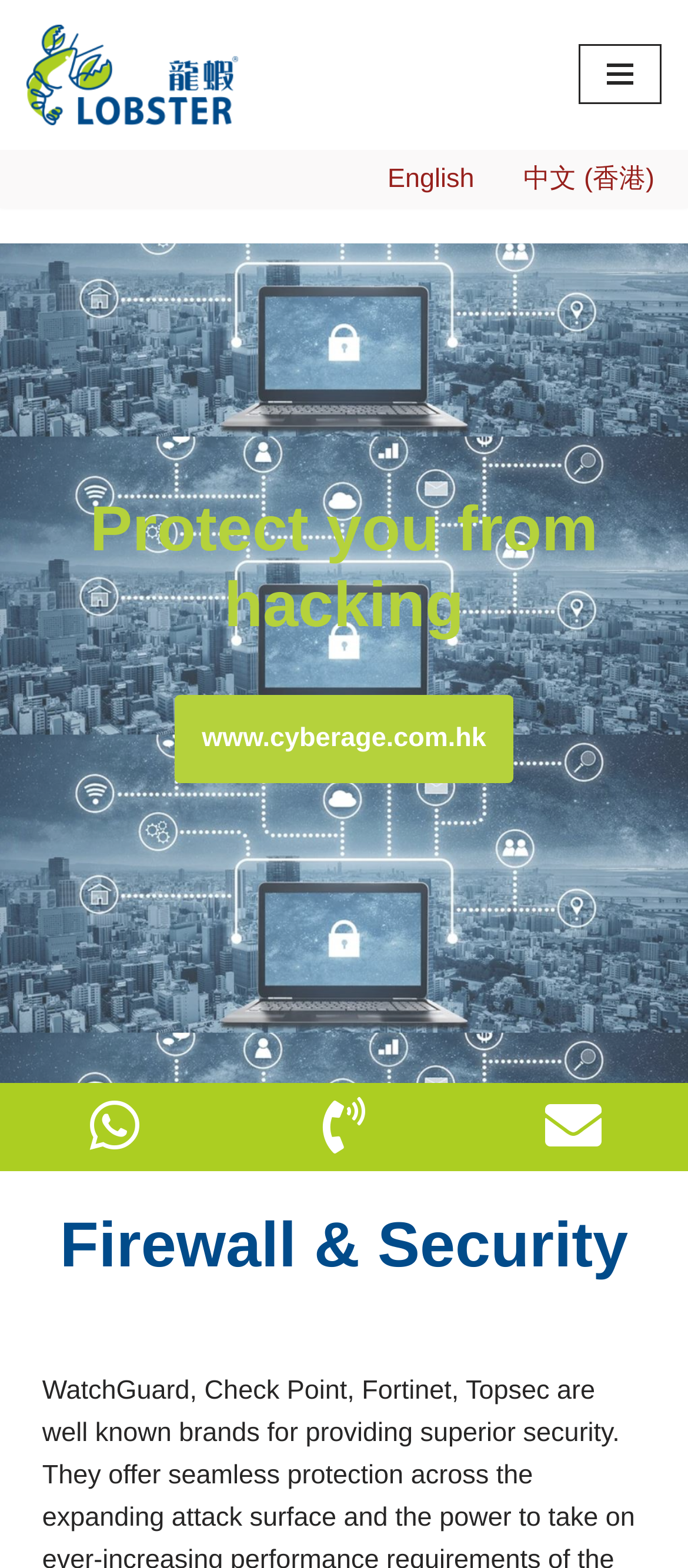Illustrate the webpage's structure and main components comprehensively.

The webpage is about Firewall and Security solutions, specifically highlighting well-known brands such as WatchGuard, Check Point, Fortinet, and Topsec. 

At the top left corner, there is a "Skip to content" link. Next to it, on the same horizontal line, is the logo of Lobster Holdings Company Limited, accompanied by a link with the same name. 

On the top right corner, there is a "Navigation Menu" button. Below it, there is a secondary menu with language options, including English and Traditional Chinese (Hong Kong). 

The main content of the webpage starts with a heading "Protect you from hacking", which spans the entire width of the page. Below this heading, there is a link to the website "www.cyberage.com.hk". 

Further down, there is a prominent heading "Firewall & Security" that also spans the entire width of the page. 

At the bottom left corner, there are three links: one for WhatsApp, one for a phone number, and one for an email address. These links are represented by icons.